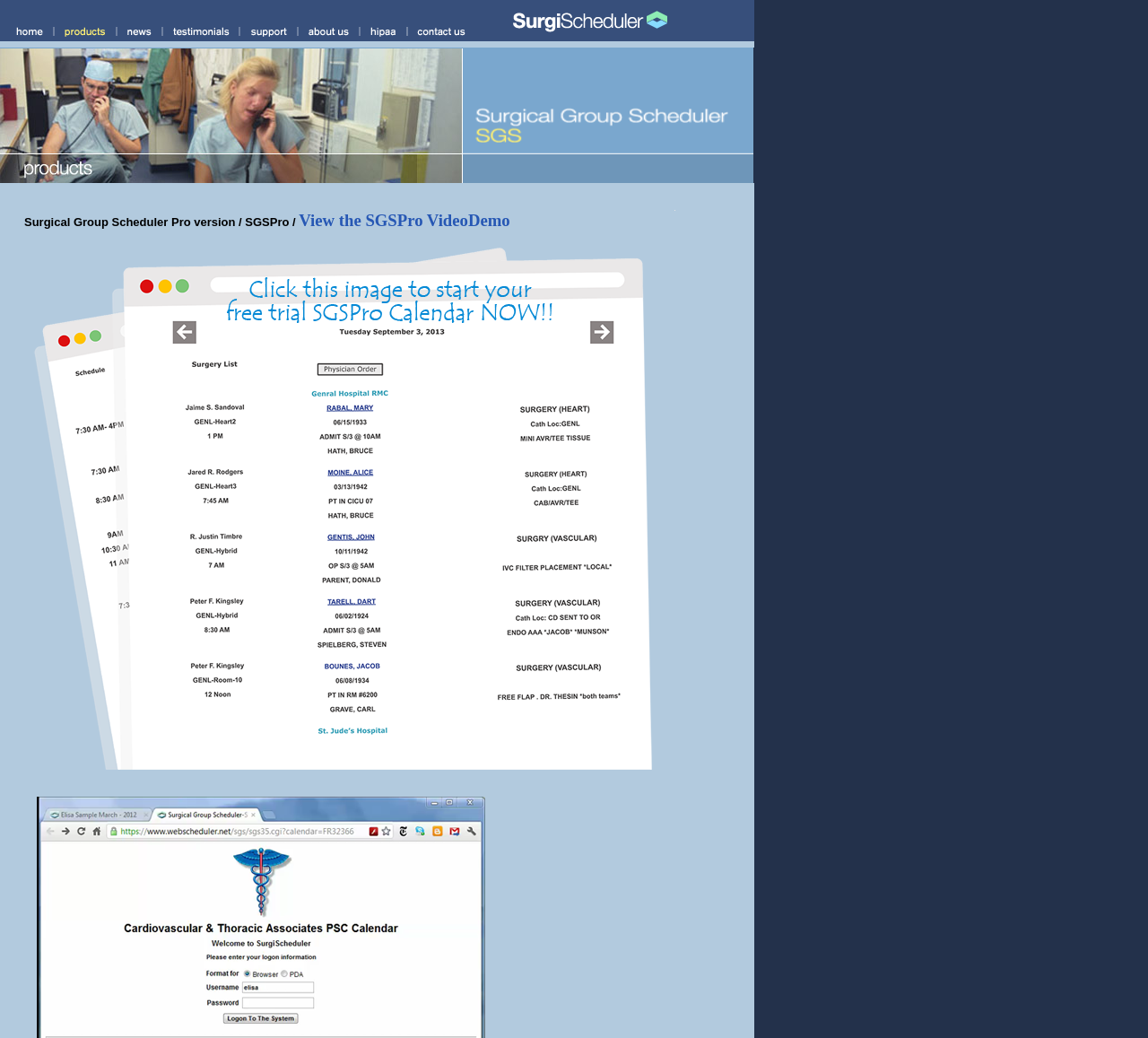Please identify the bounding box coordinates of the clickable area that will allow you to execute the instruction: "Click the link to view the SGSPro Video Demo".

[0.26, 0.203, 0.444, 0.221]